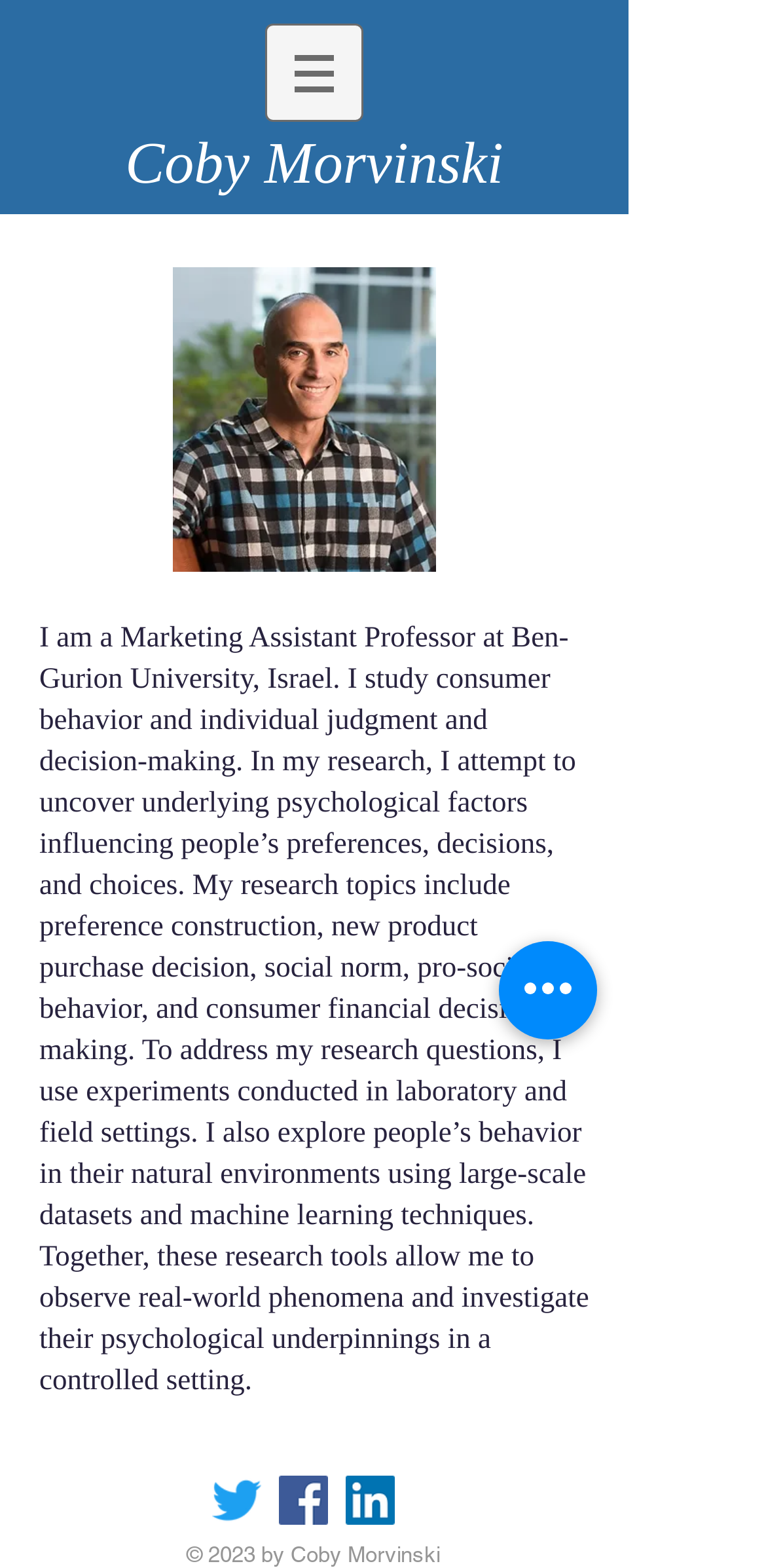What is the copyright year mentioned on the webpage?
Respond to the question with a single word or phrase according to the image.

2023